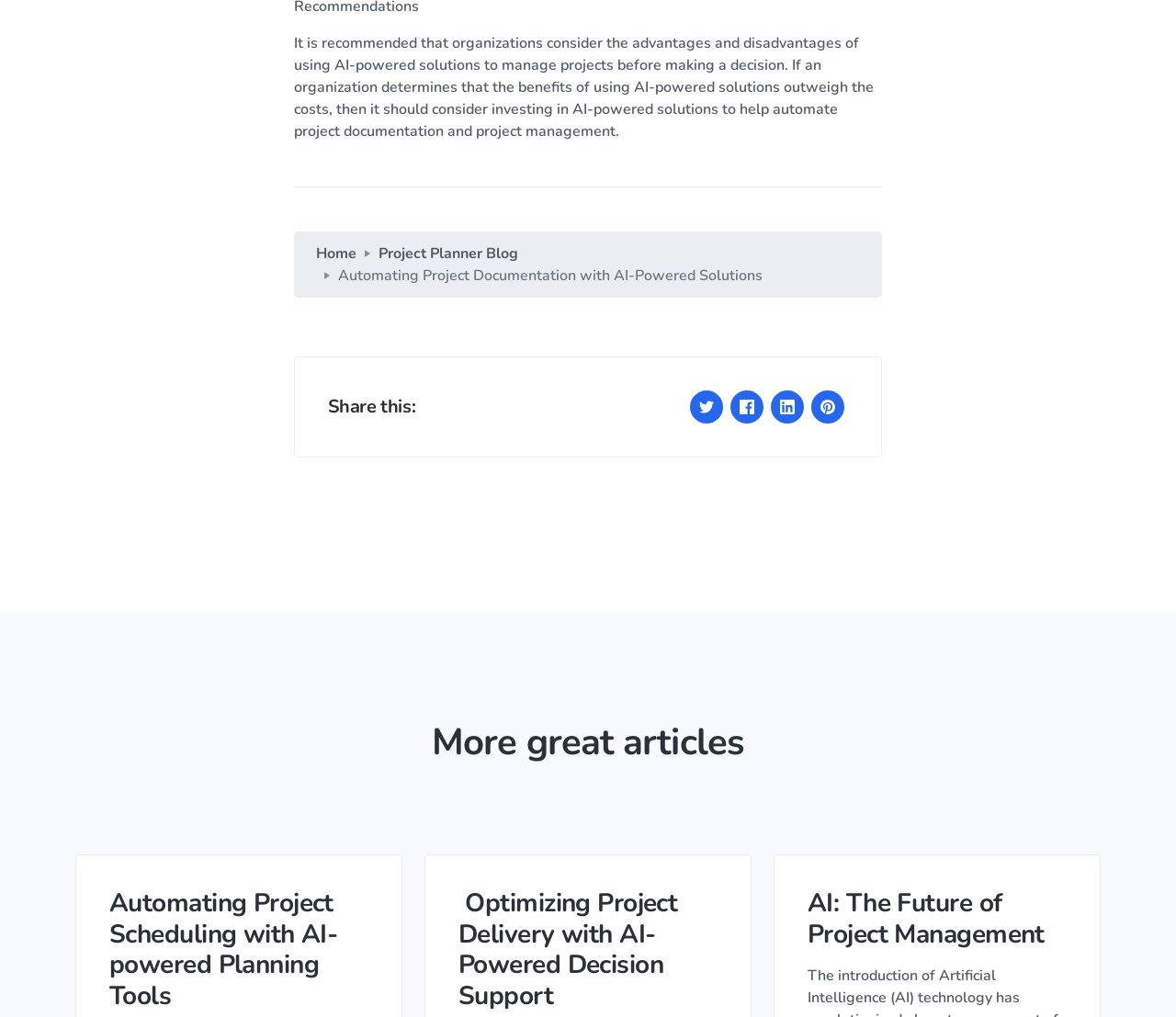Look at the image and answer the question in detail:
How many related articles are listed on the webpage?

The number of related articles can be determined by counting the link elements located below the 'More great articles' heading element. There are three such elements, corresponding to three related articles.